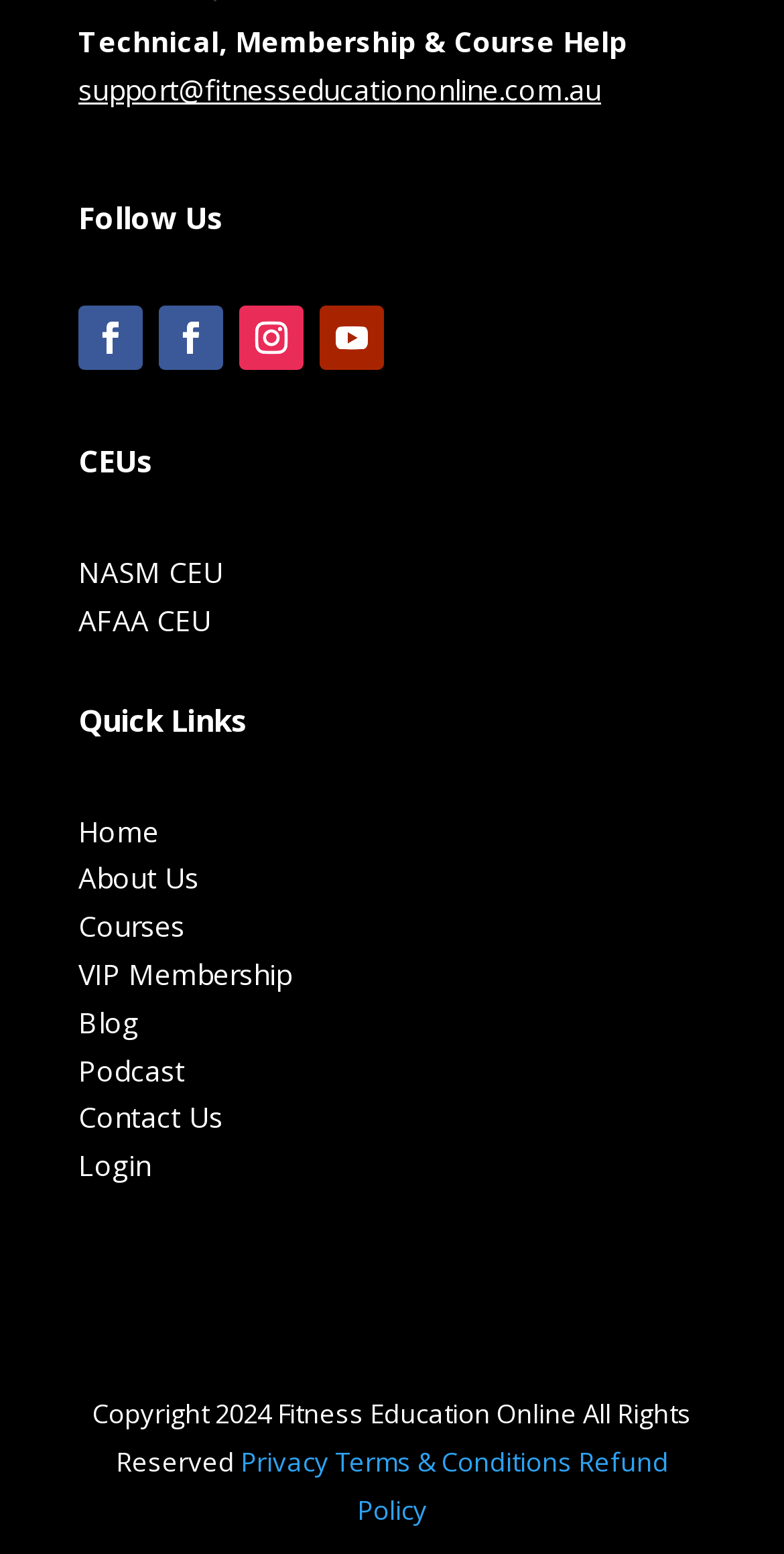Carefully observe the image and respond to the question with a detailed answer:
How many social media links are available?

I counted the number of link elements with Unicode characters (, , , ) which are typically used to represent social media icons.